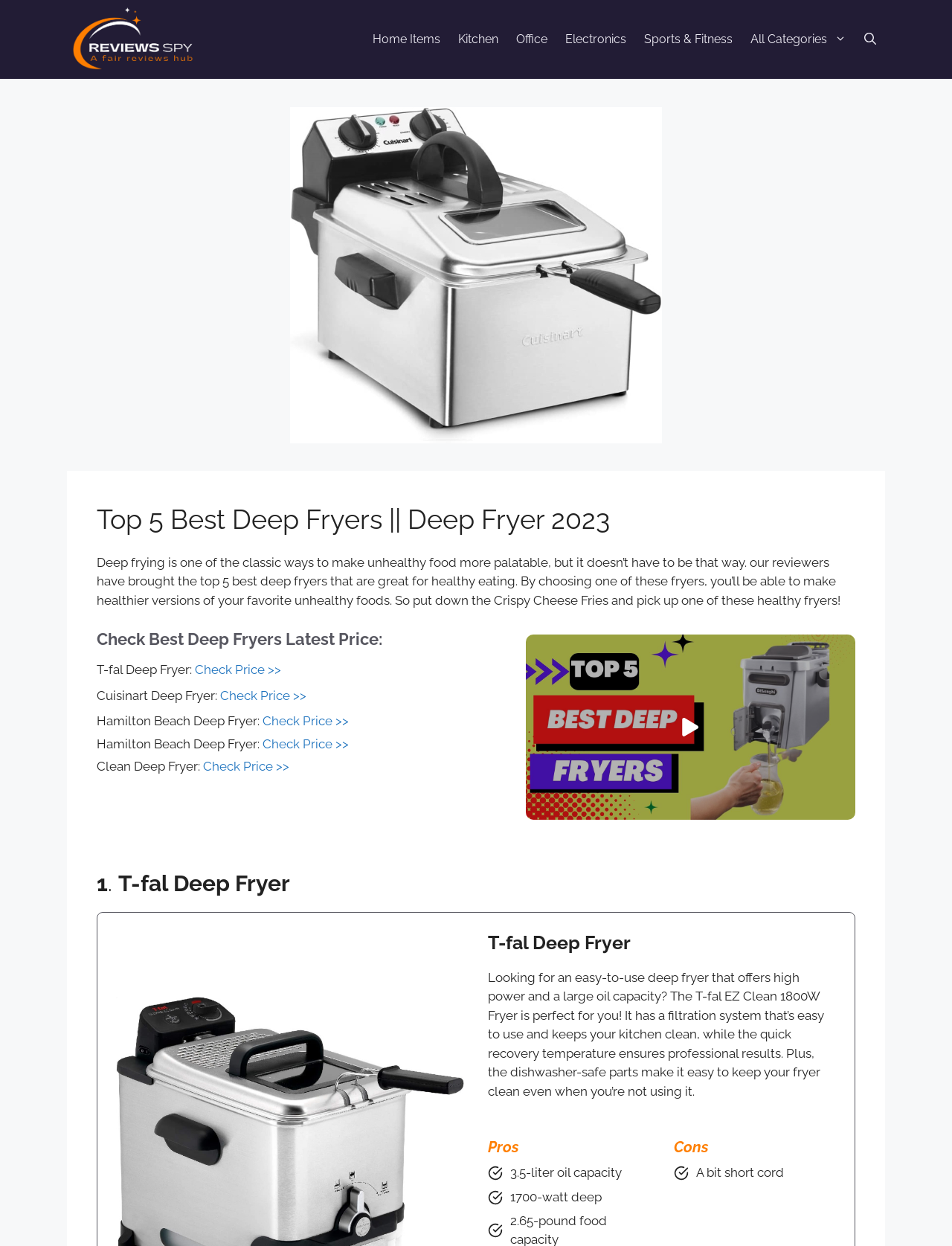Please determine the main heading text of this webpage.

Top 5 Best Deep Fryers || Deep Fryer 2023